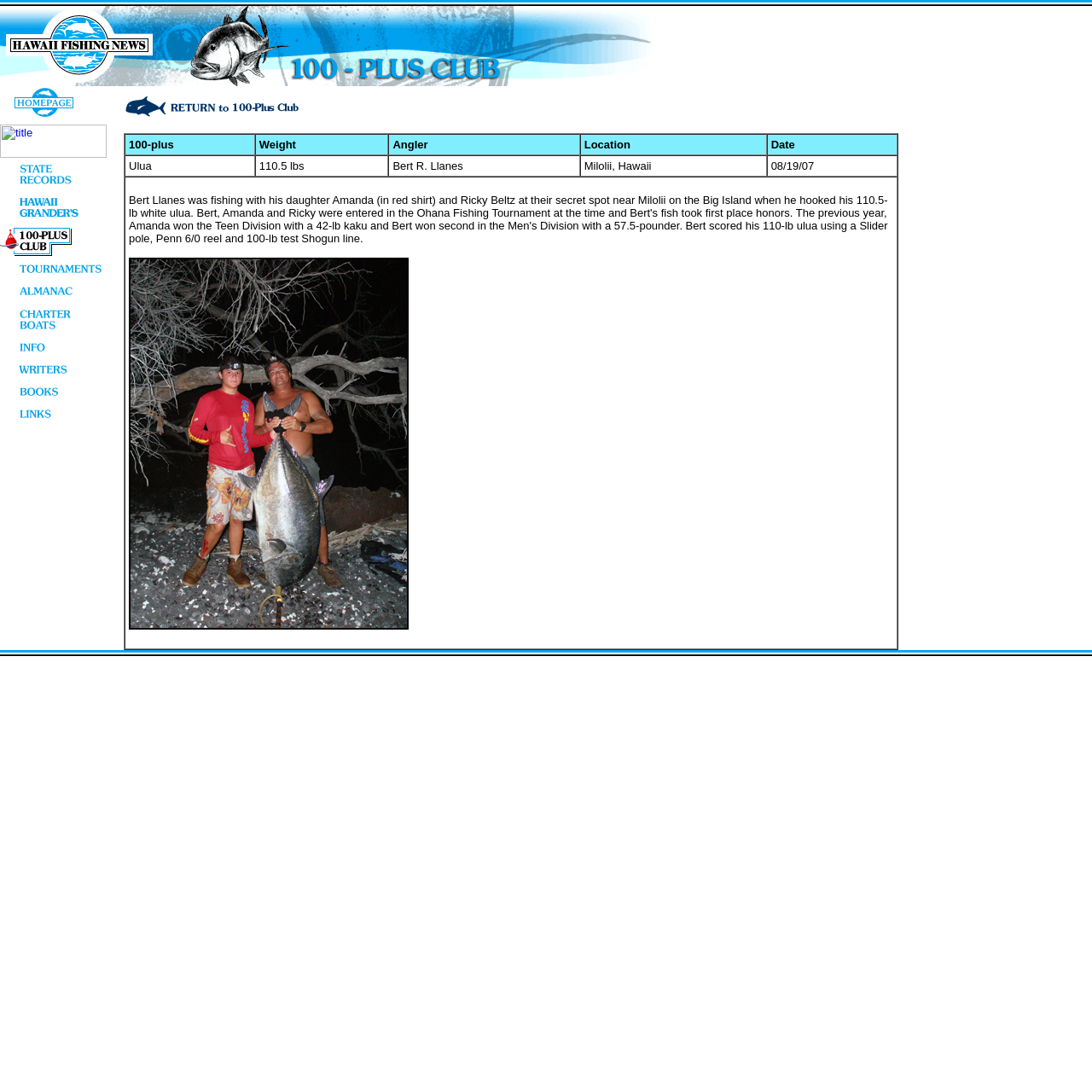Find the bounding box coordinates for the area you need to click to carry out the instruction: "view Ulua's details". The coordinates should be four float numbers between 0 and 1, indicated as [left, top, right, bottom].

[0.114, 0.142, 0.233, 0.162]